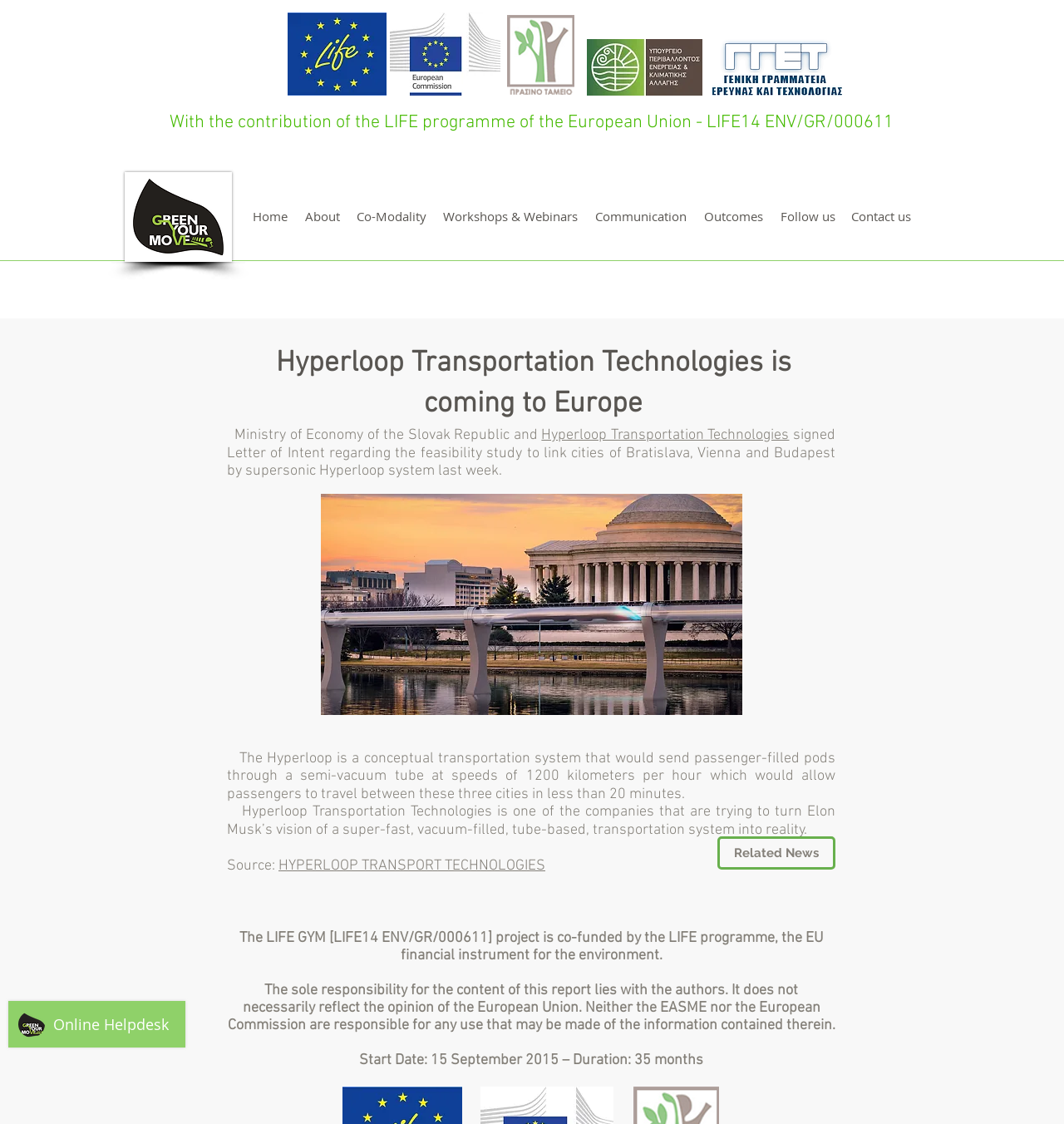Could you find the bounding box coordinates of the clickable area to complete this instruction: "Search in the site search"?

[0.116, 0.0, 0.262, 0.023]